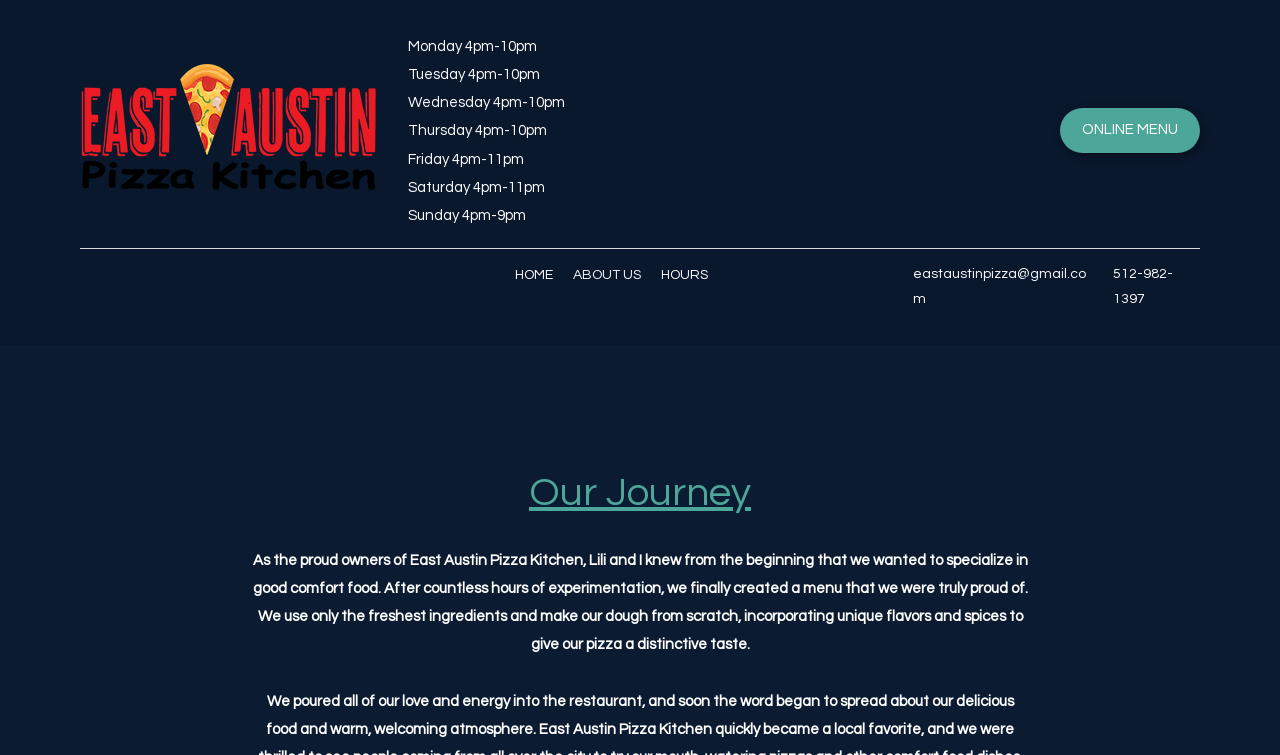How do I contact East Austin Pizza Kitchen via email?
Please give a detailed and elaborate explanation in response to the question.

I found the email address by looking at the section of the webpage that lists contact information. The email address is listed as 'eastaustinpizza@gmail.com'.